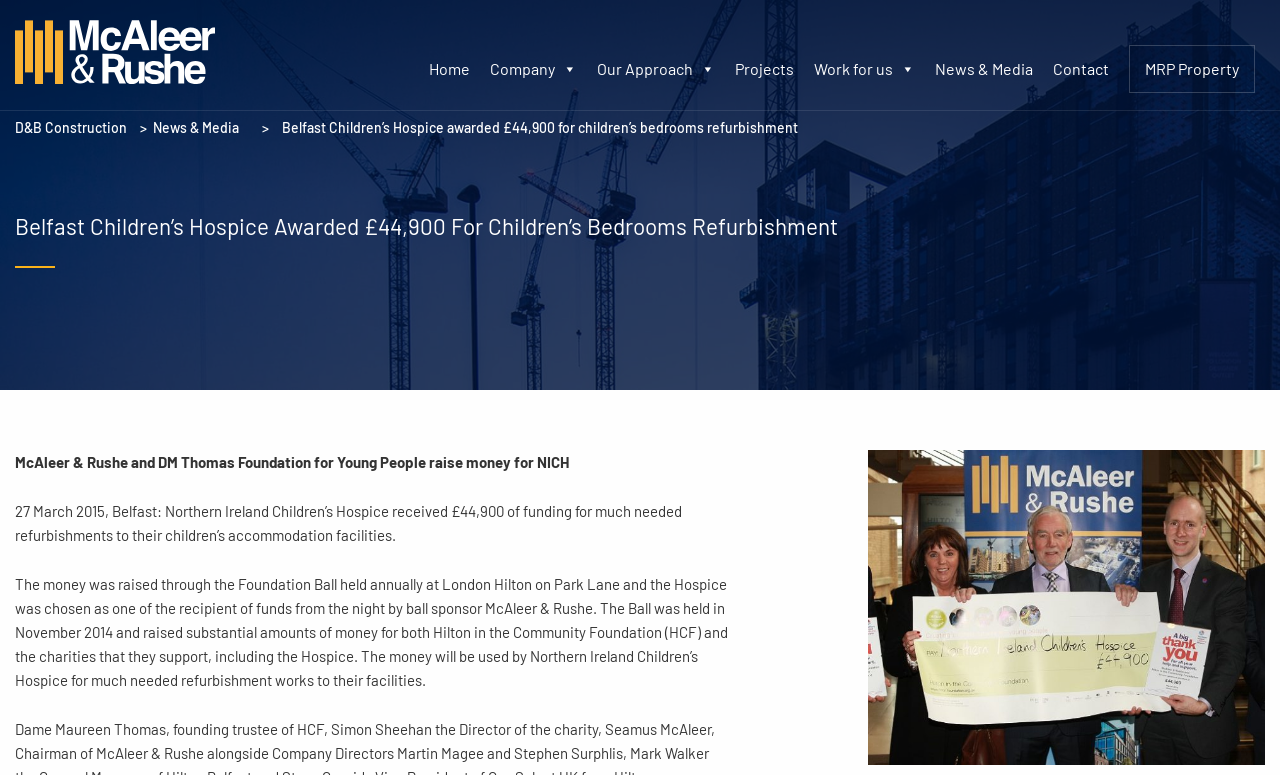Please identify the bounding box coordinates of the element that needs to be clicked to perform the following instruction: "Click on McAleer & Rushe".

[0.012, 0.089, 0.168, 0.112]